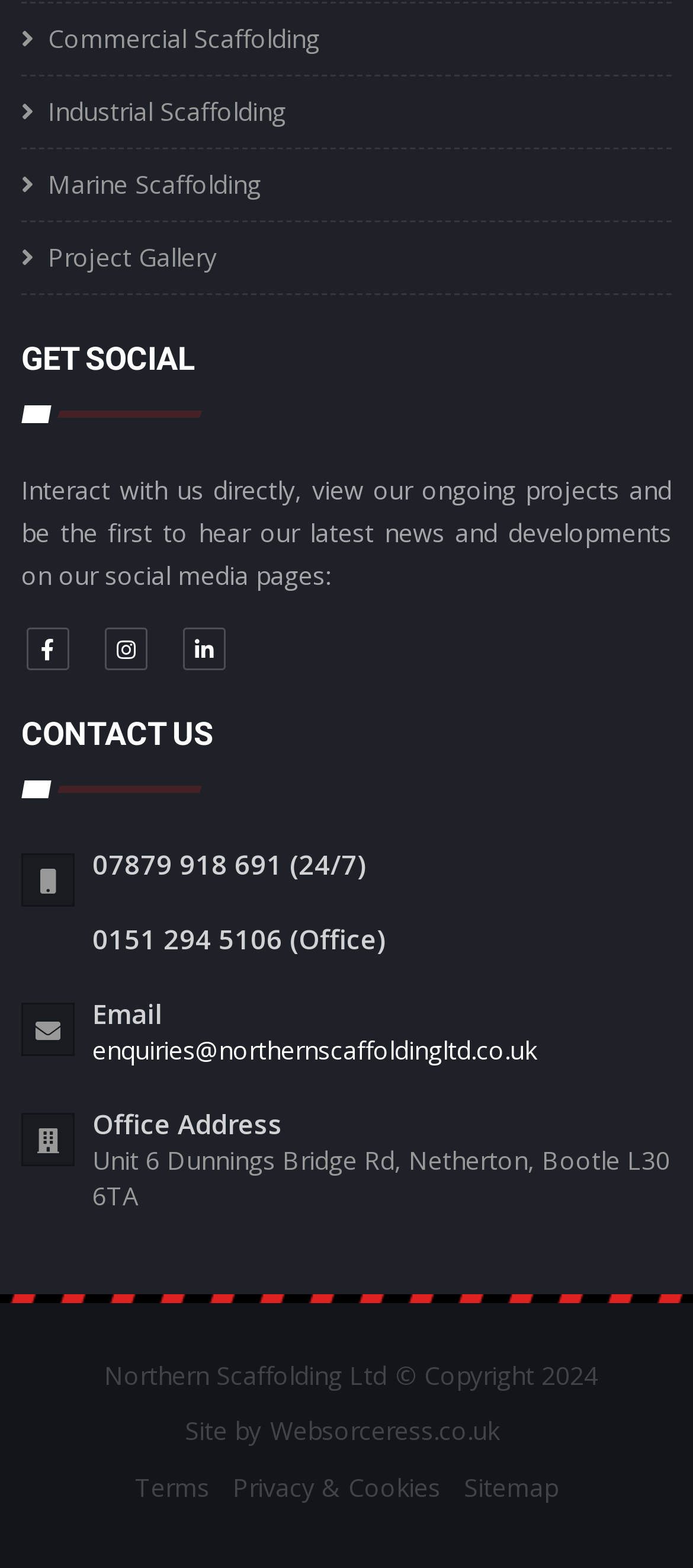What social media platforms are available?
Using the information from the image, answer the question thoroughly.

The webpage has three social media links, represented by icons, which are Facebook (), Twitter (), and LinkedIn ().